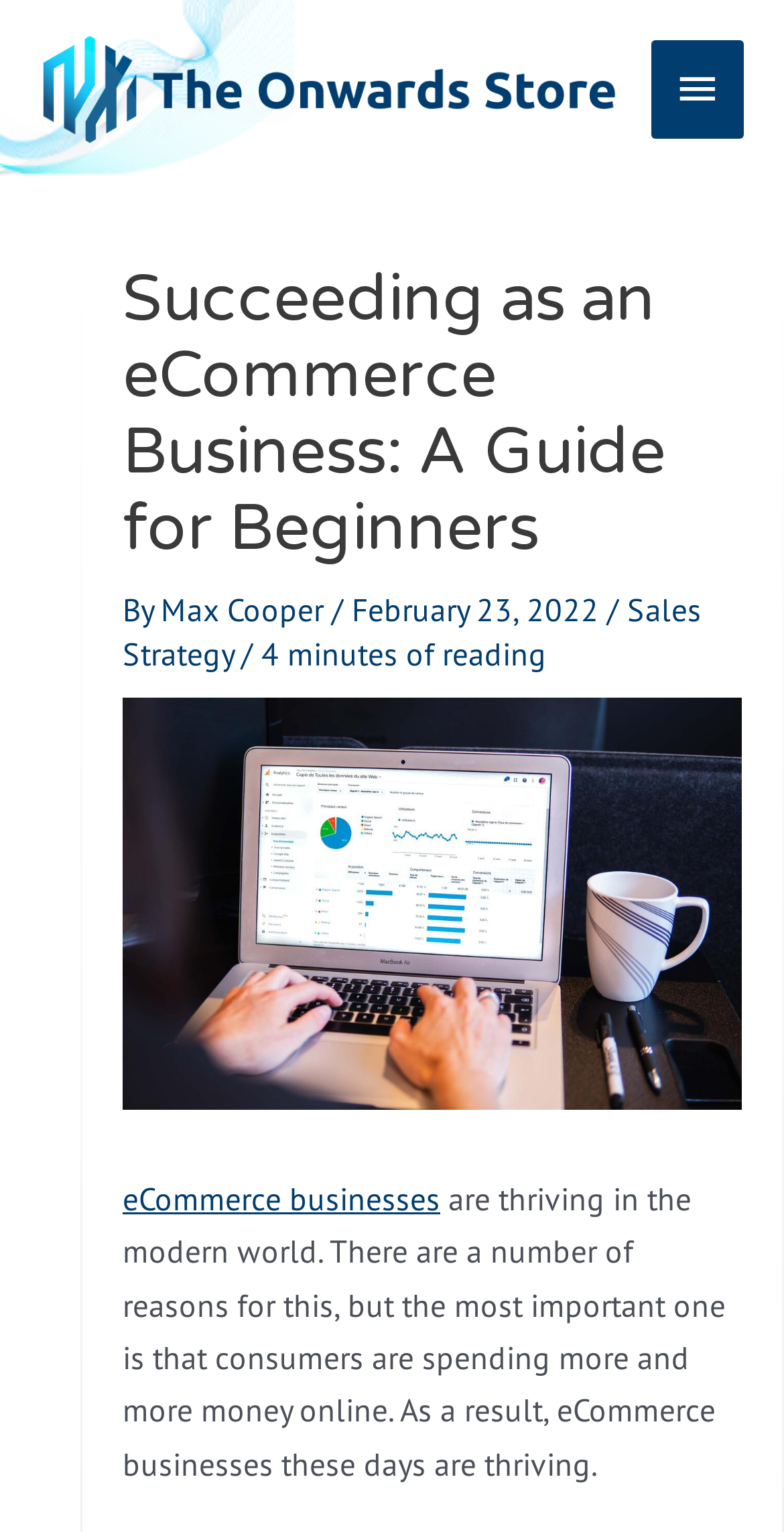Please provide a short answer using a single word or phrase for the question:
How long does it take to read the article?

4 minutes